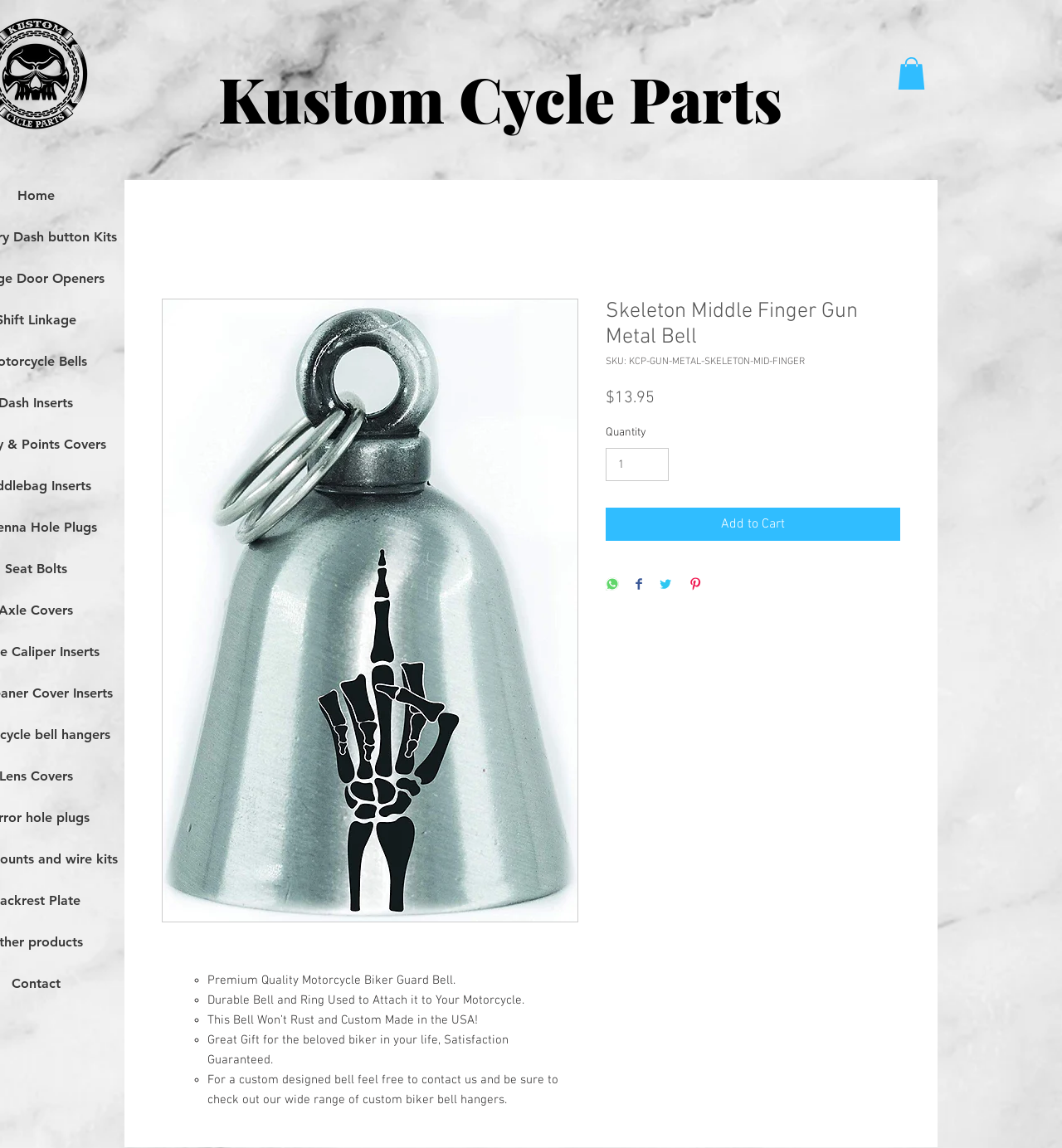What is the purpose of the bell?
Based on the image, answer the question with as much detail as possible.

I inferred the purpose of the bell by reading the description, which mentions 'Motorcycle Biker Guard Bell' and 'Durable Bell and Ring Used to Attach it to Your Motorcycle'.